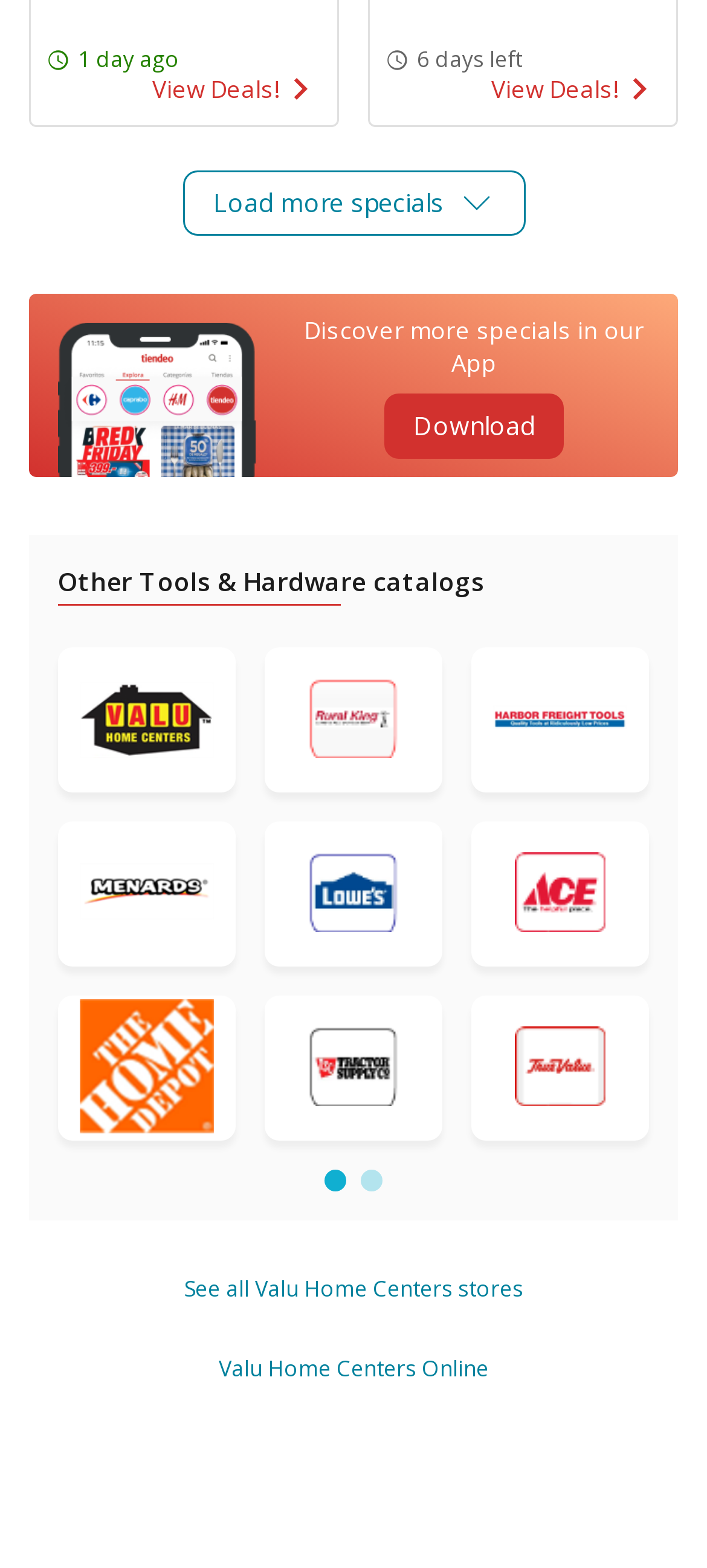Determine the bounding box coordinates for the area that needs to be clicked to fulfill this task: "Load more specials". The coordinates must be given as four float numbers between 0 and 1, i.e., [left, top, right, bottom].

[0.258, 0.109, 0.742, 0.151]